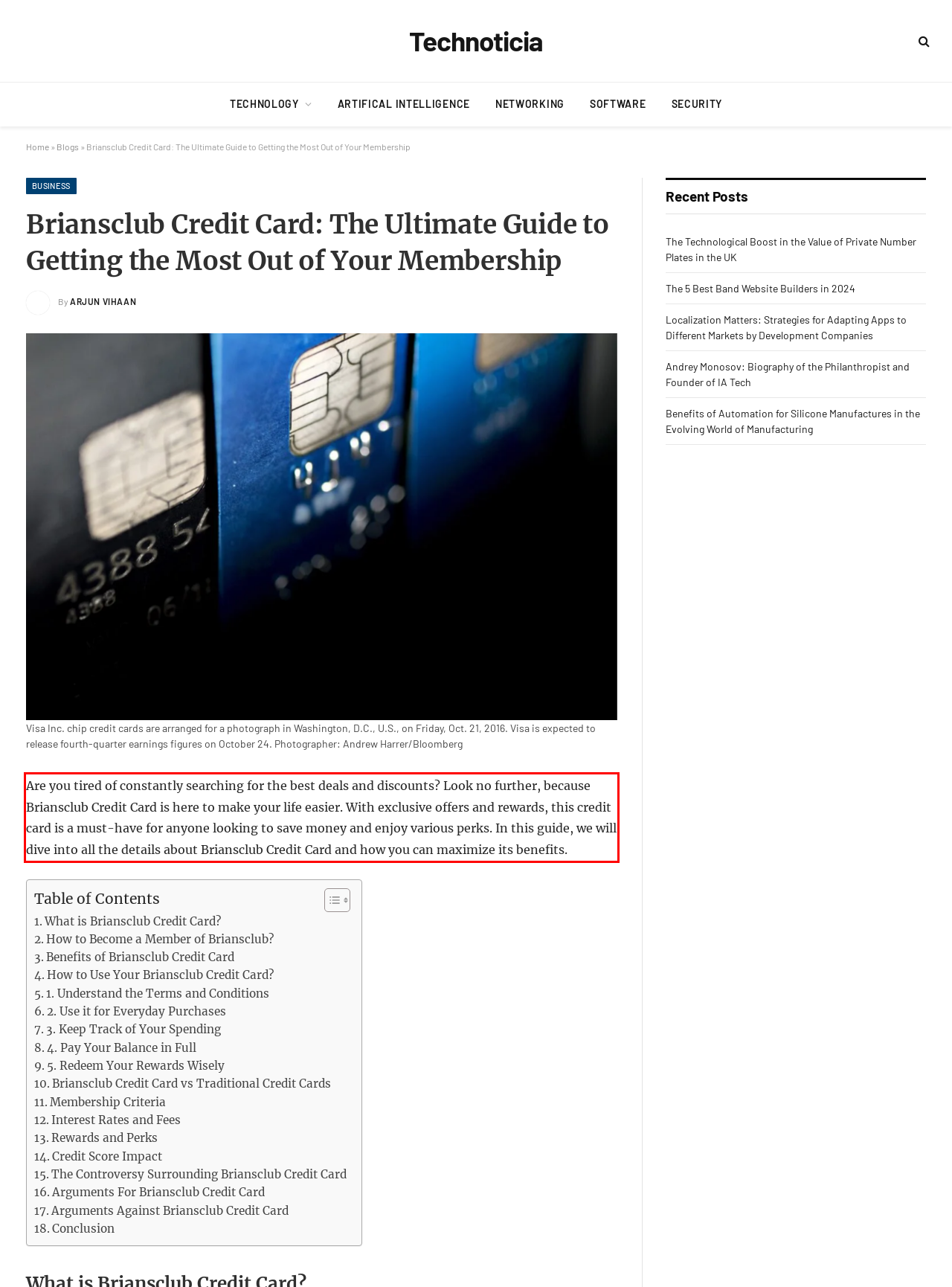Review the screenshot of the webpage and recognize the text inside the red rectangle bounding box. Provide the extracted text content.

Are you tired of constantly searching for the best deals and discounts? Look no further, because Briansclub Credit Card is here to make your life easier. With exclusive offers and rewards, this credit card is a must-have for anyone looking to save money and enjoy various perks. In this guide, we will dive into all the details about Briansclub Credit Card and how you can maximize its benefits.